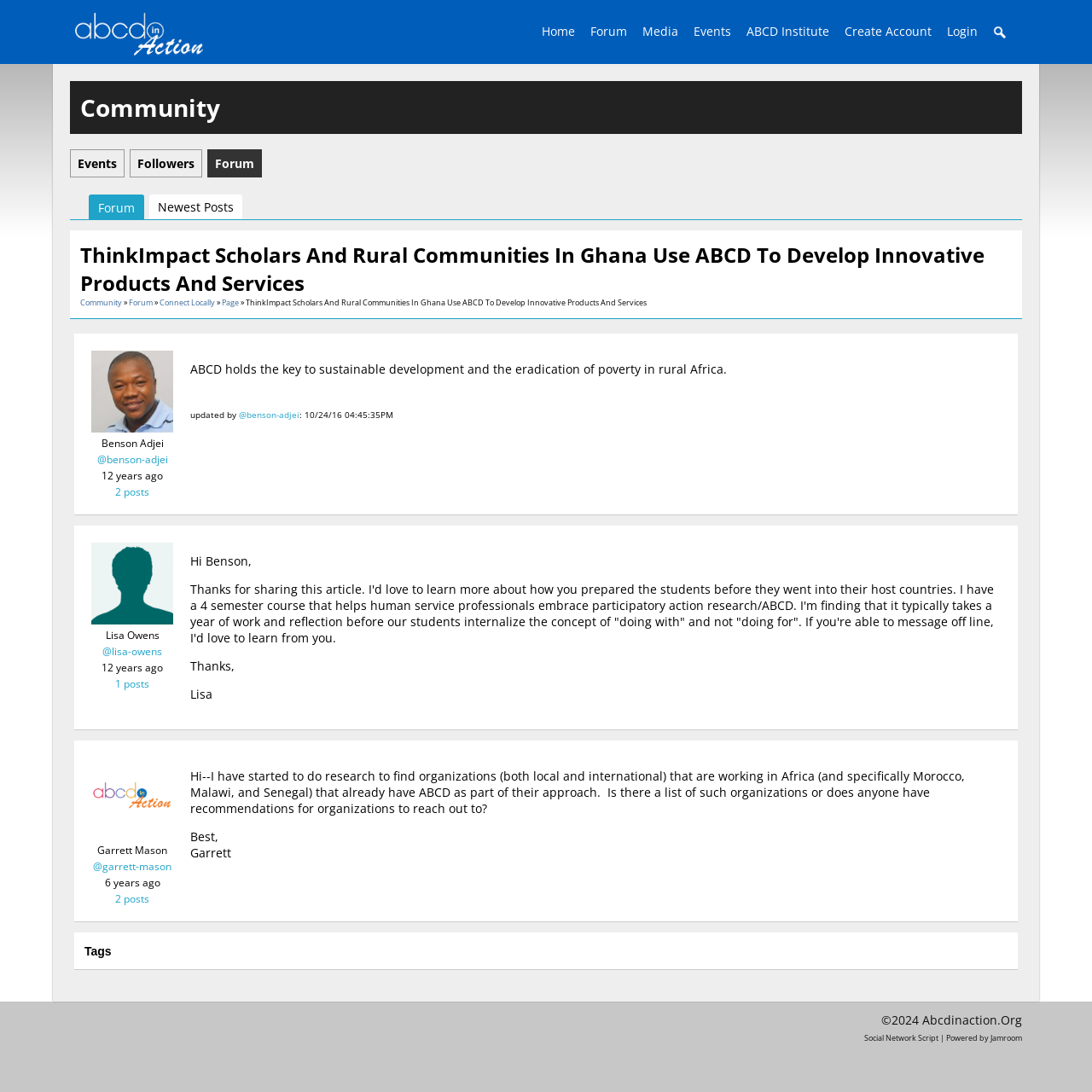Given the element description Home, predict the bounding box coordinates for the UI element in the webpage screenshot. The format should be (top-left x, top-left y, bottom-right x, bottom-right y), and the values should be between 0 and 1.

[0.489, 0.019, 0.534, 0.038]